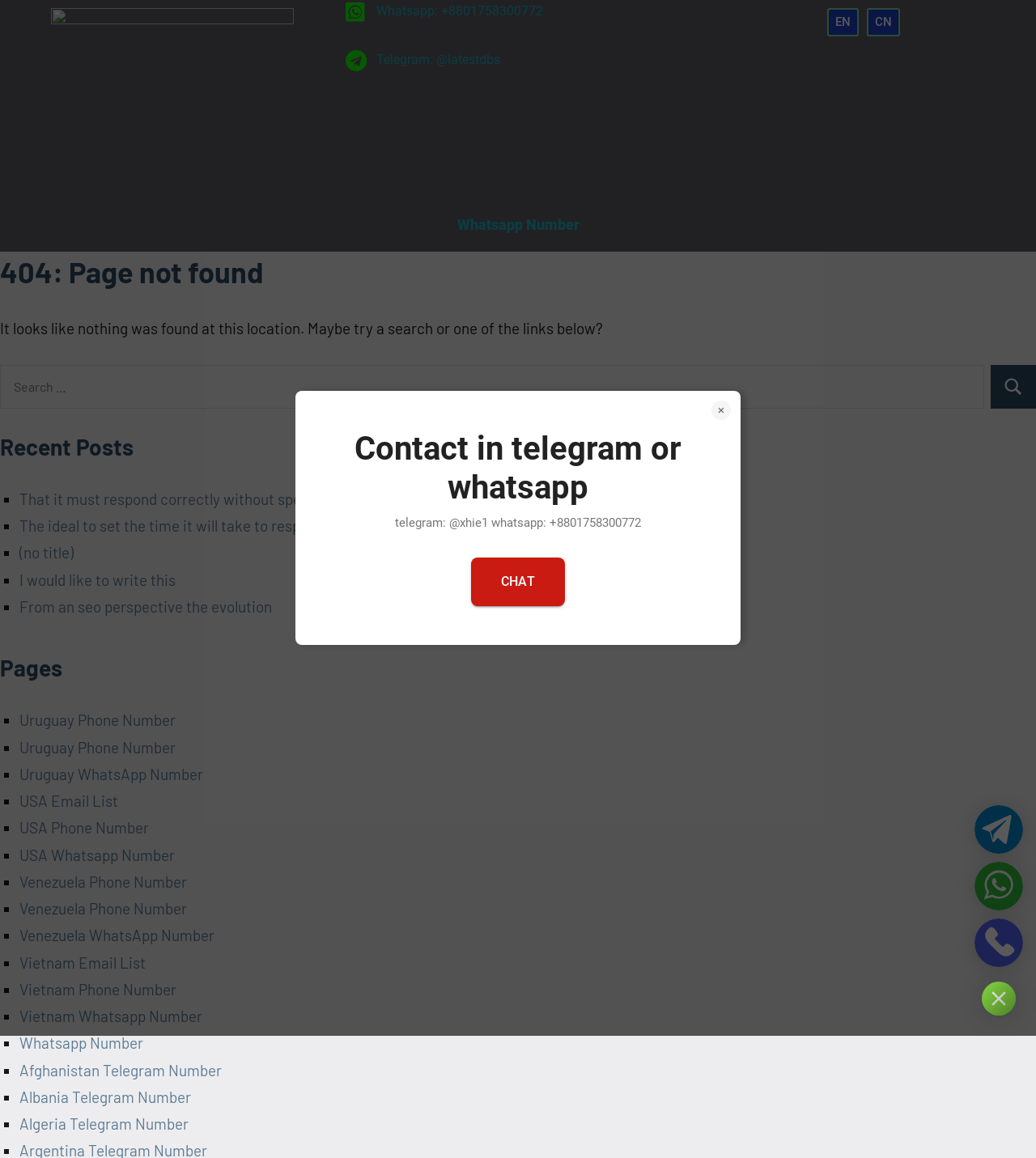Please identify the bounding box coordinates of the element's region that I should click in order to complete the following instruction: "Read recent posts". The bounding box coordinates consist of four float numbers between 0 and 1, i.e., [left, top, right, bottom].

[0.0, 0.372, 1.0, 0.4]